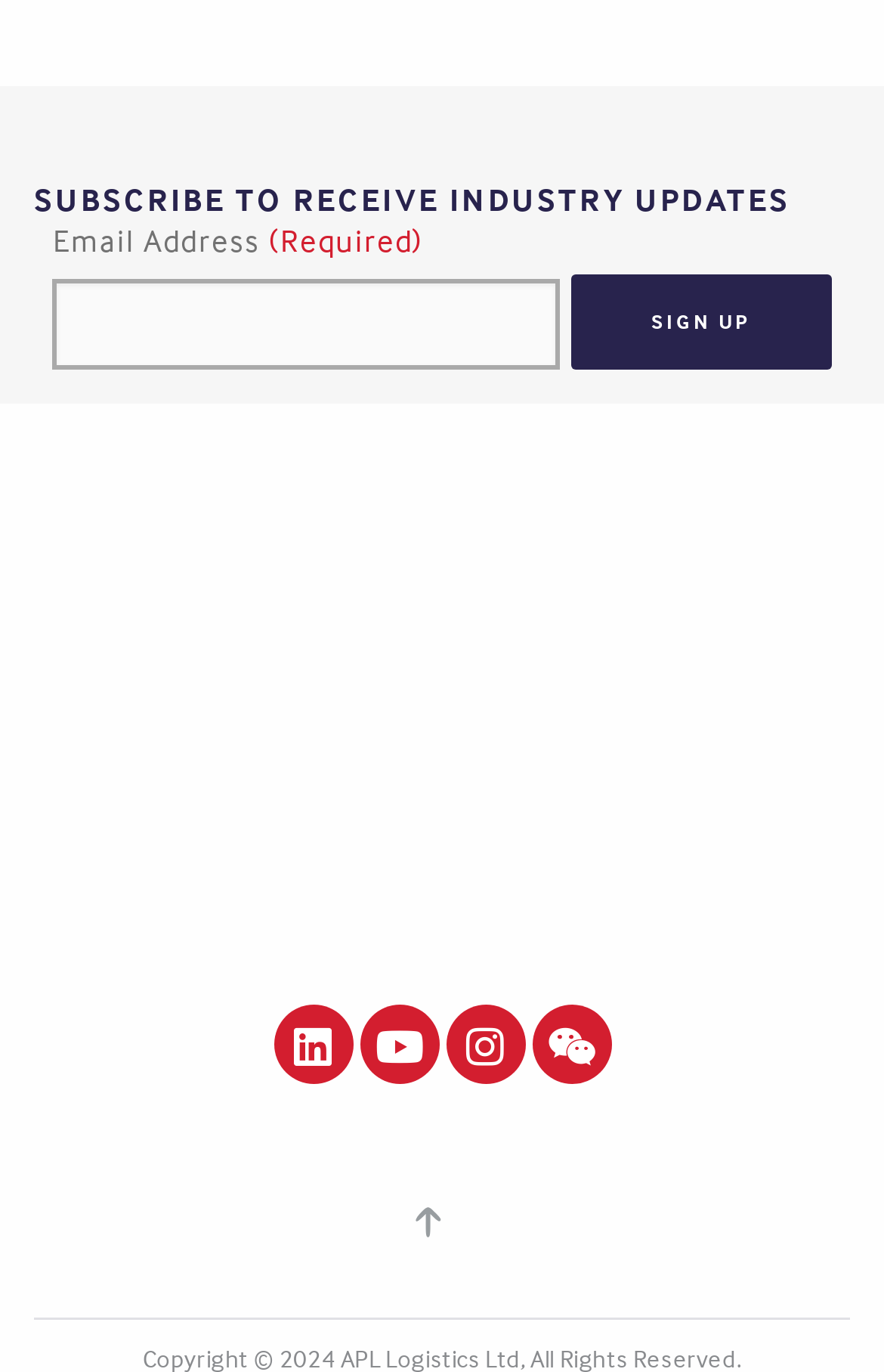Provide a one-word or short-phrase answer to the question:
What is the purpose of the textbox?

Email Address